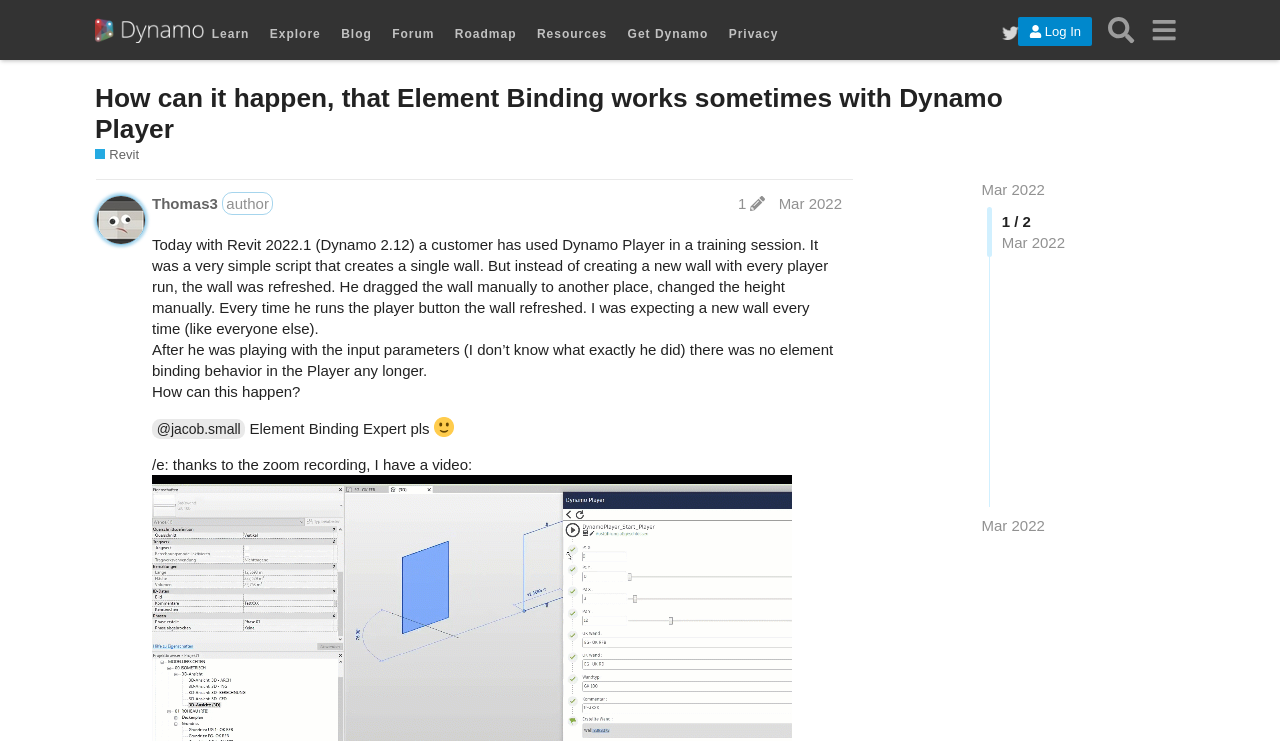Please specify the bounding box coordinates of the clickable region to carry out the following instruction: "Click the 'Log In' button". The coordinates should be four float numbers between 0 and 1, in the format [left, top, right, bottom].

[0.795, 0.023, 0.853, 0.062]